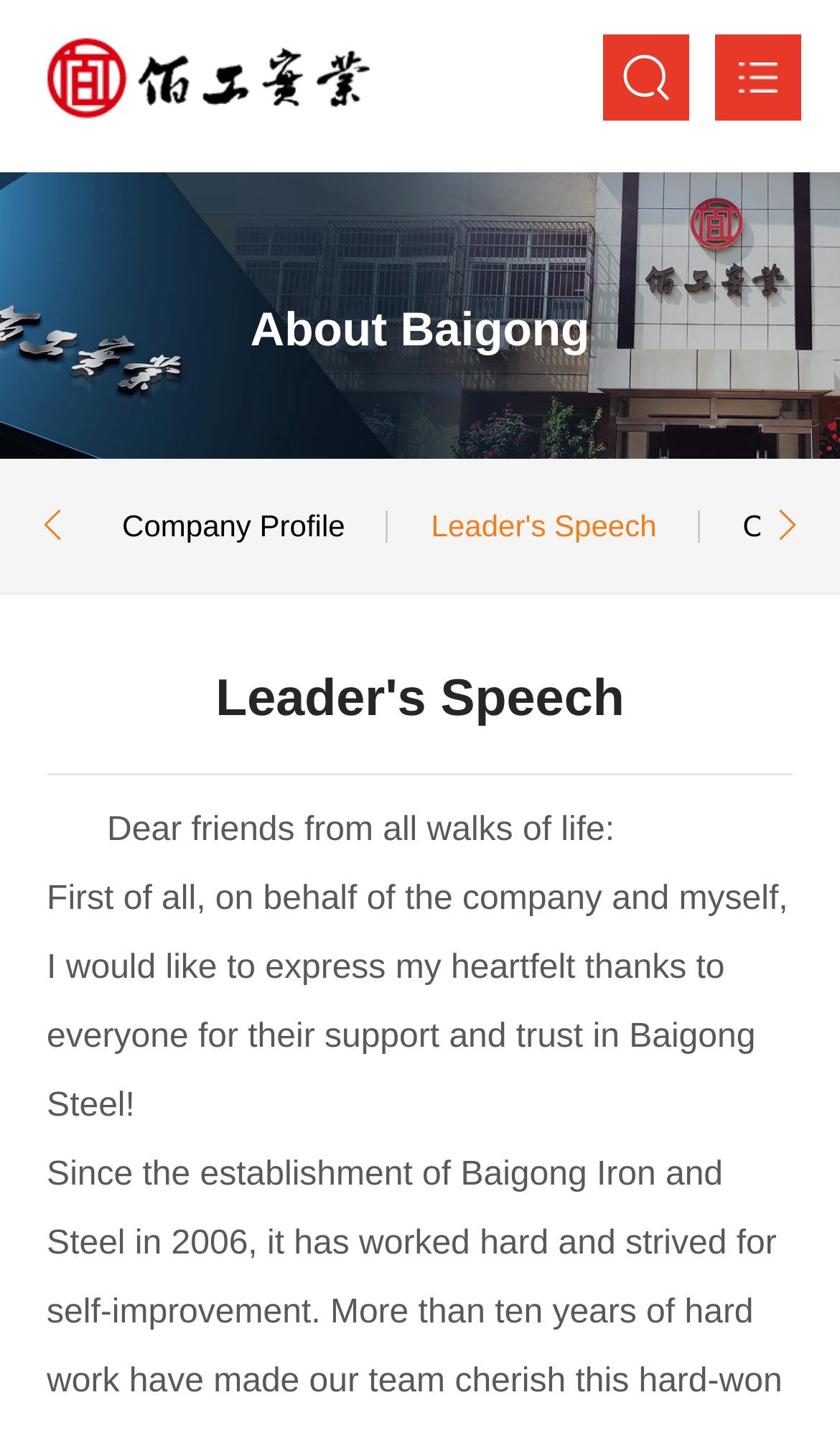Please reply with a single word or brief phrase to the question: 
What is the name of the company?

Baigong